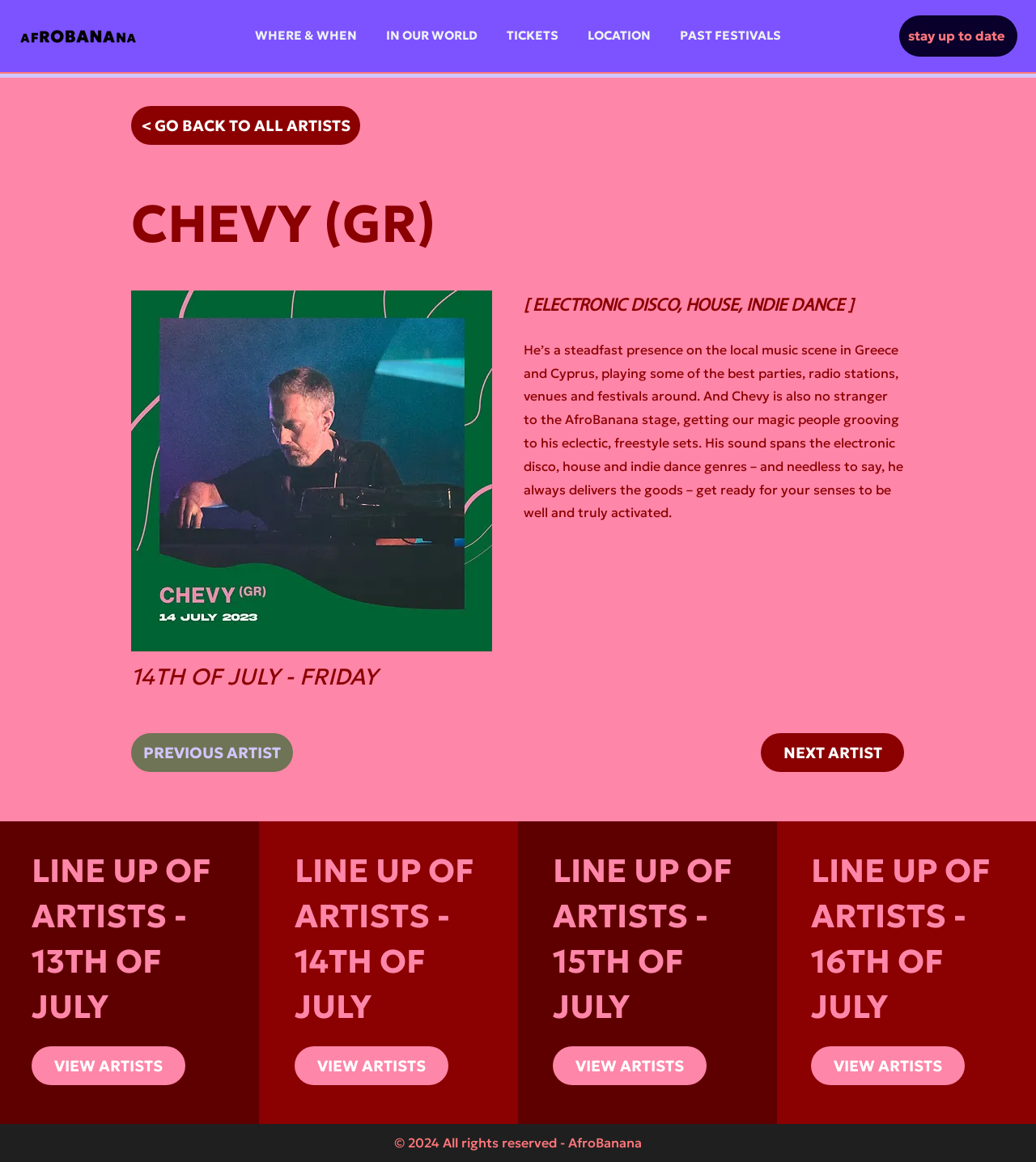Please determine the bounding box coordinates of the element to click in order to execute the following instruction: "view artist details". The coordinates should be four float numbers between 0 and 1, specified as [left, top, right, bottom].

[0.127, 0.091, 0.348, 0.125]